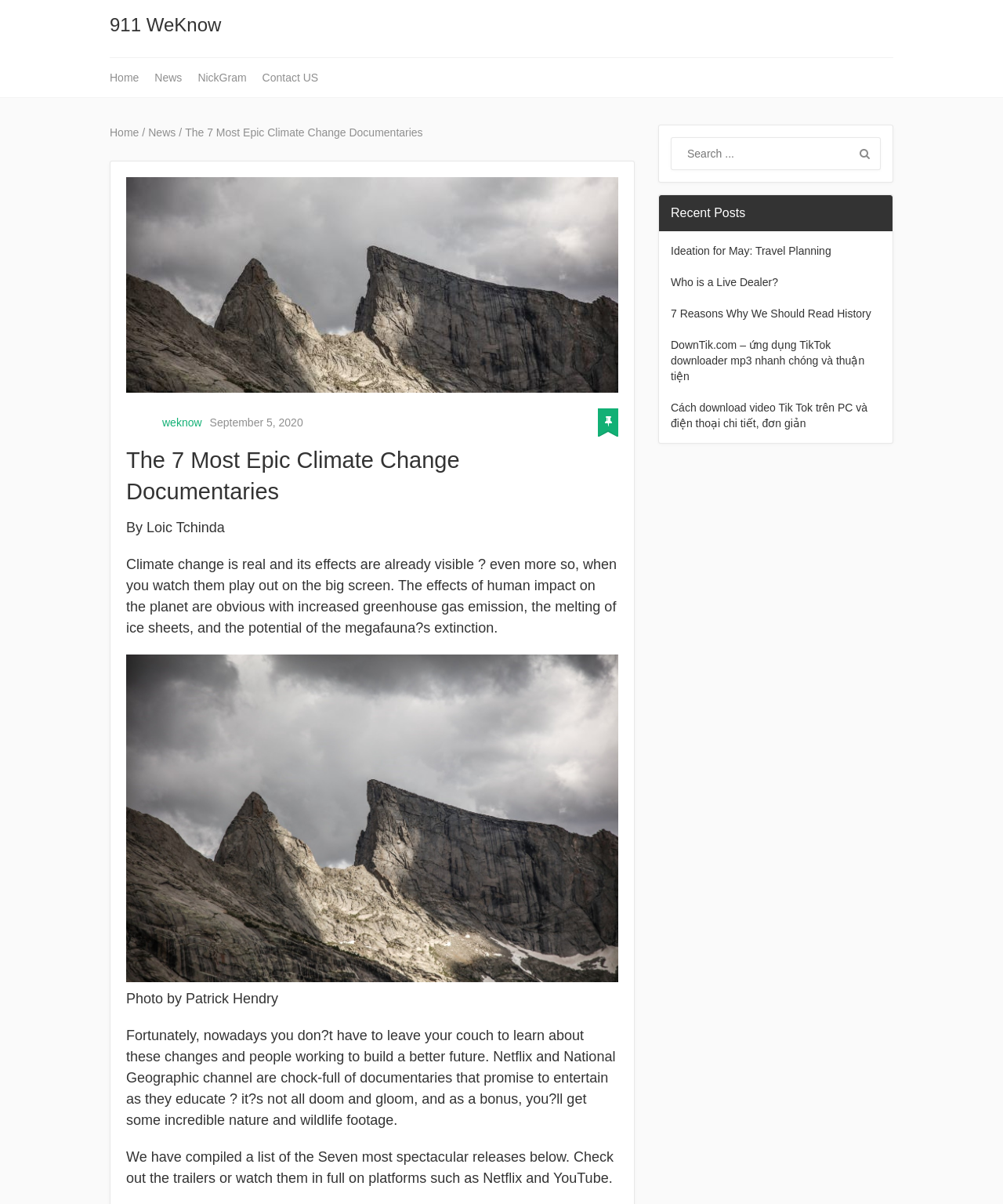Find the bounding box coordinates of the element I should click to carry out the following instruction: "Click on the Home link".

[0.109, 0.048, 0.146, 0.081]